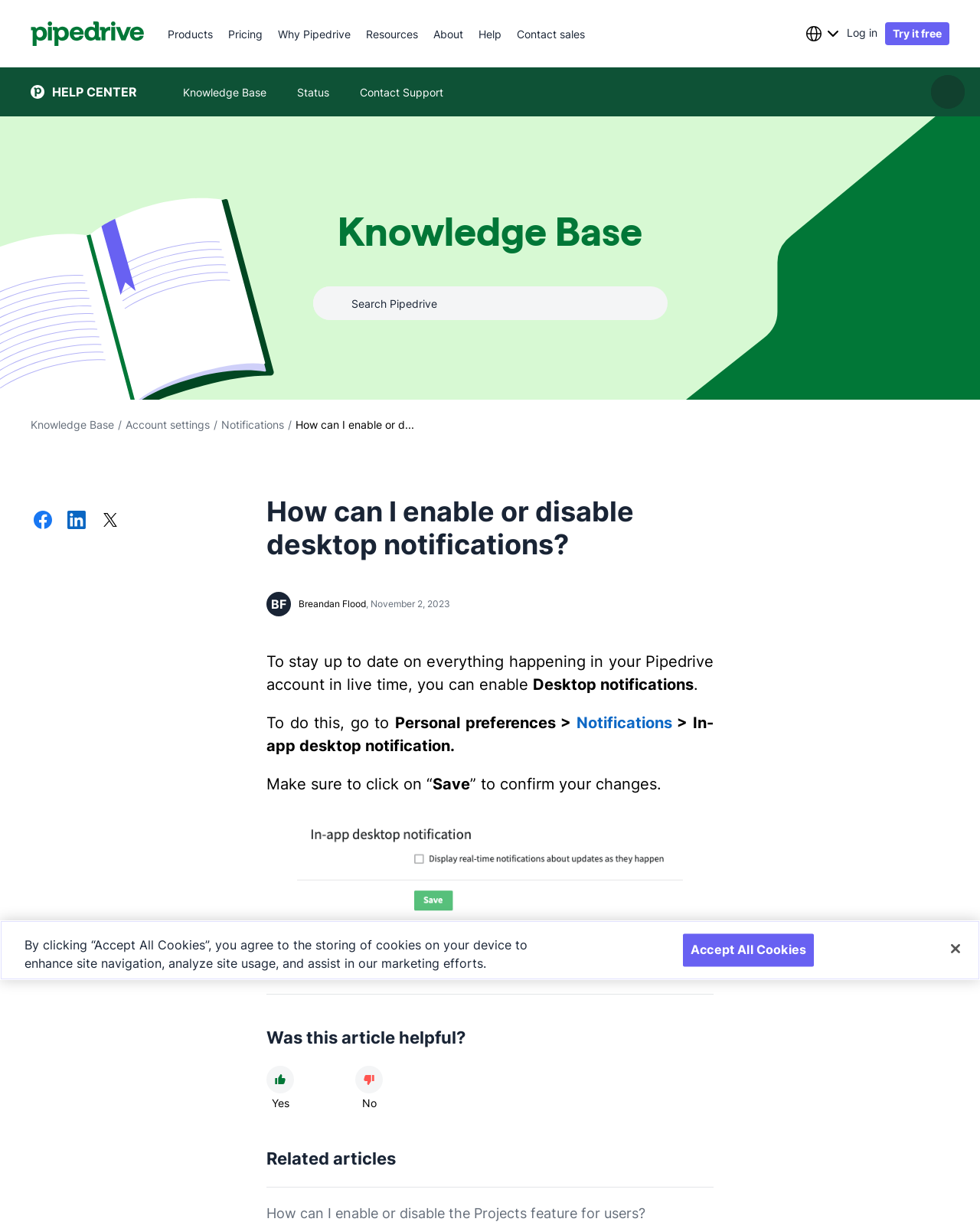Where can you find more information about notifications within Pipedrive?
Please provide a single word or phrase based on the screenshot.

This article